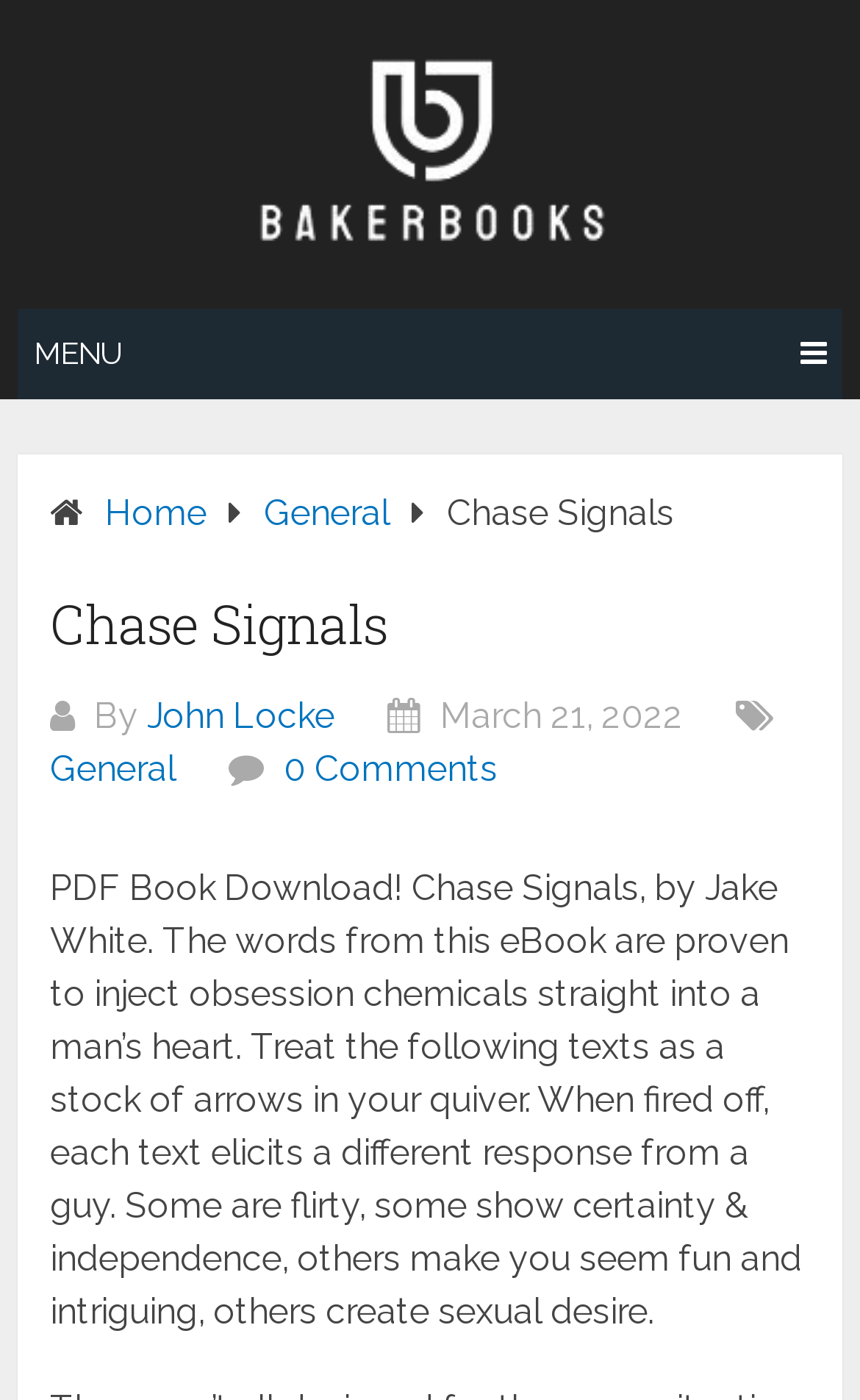Can you show the bounding box coordinates of the region to click on to complete the task described in the instruction: "Read more about Chase Signals"?

[0.058, 0.619, 0.933, 0.951]